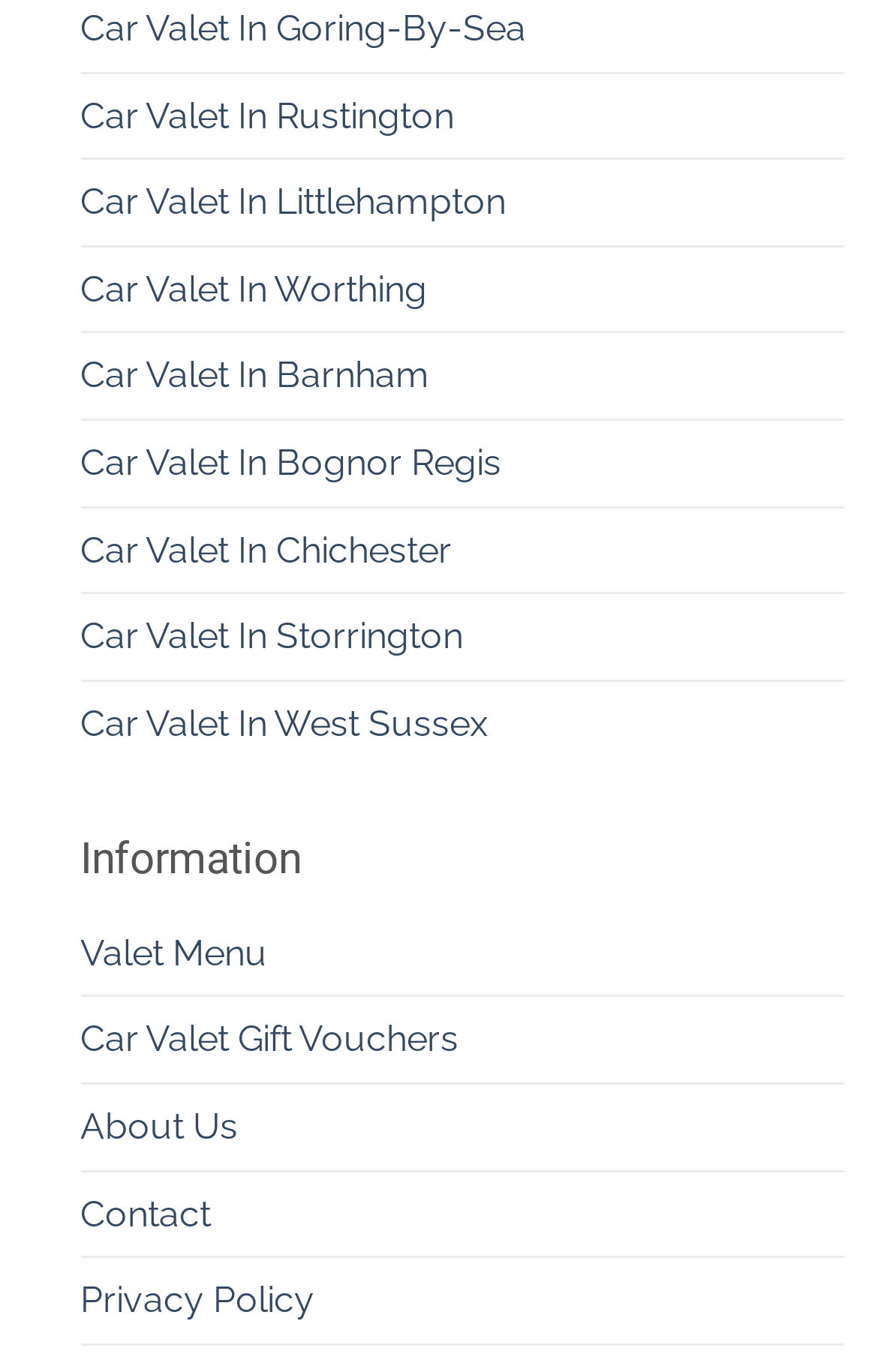Please find and report the bounding box coordinates of the element to click in order to perform the following action: "Learn more about the company". The coordinates should be expressed as four float numbers between 0 and 1, in the format [left, top, right, bottom].

[0.092, 0.791, 0.271, 0.852]